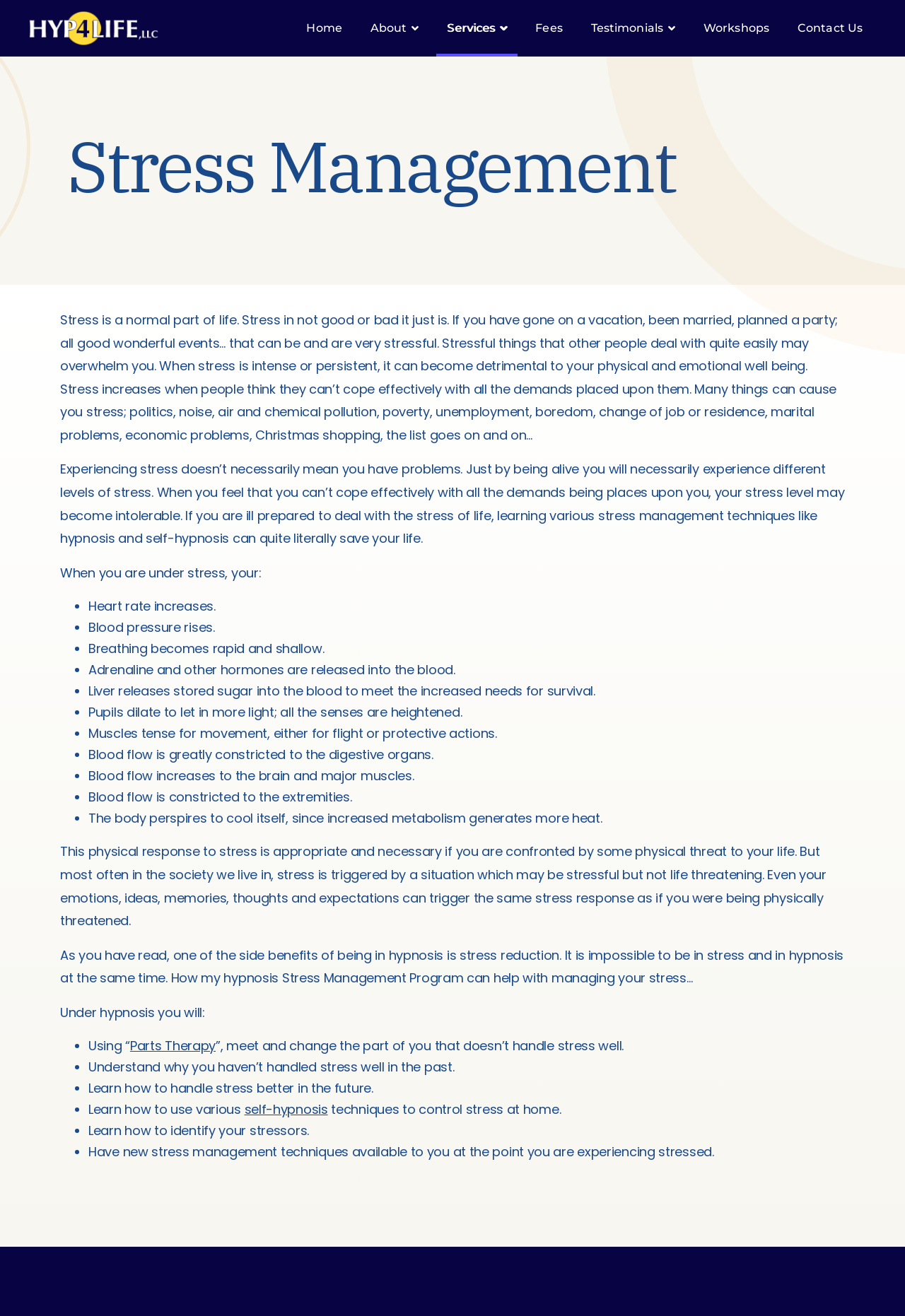What happens to heart rate when under stress?
Using the screenshot, give a one-word or short phrase answer.

Increases